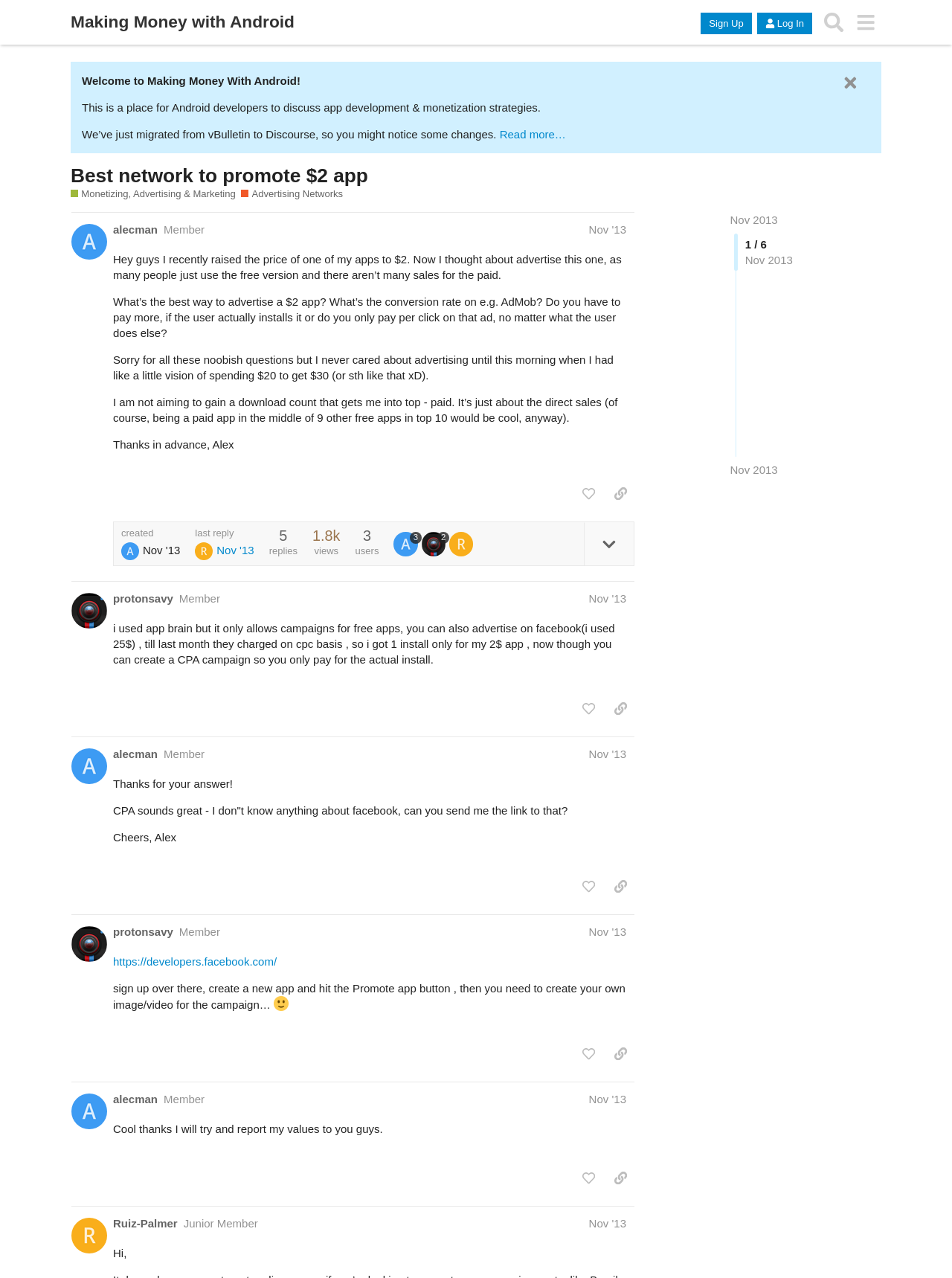Locate the bounding box coordinates of the clickable area needed to fulfill the instruction: "Log In".

[0.795, 0.01, 0.853, 0.027]